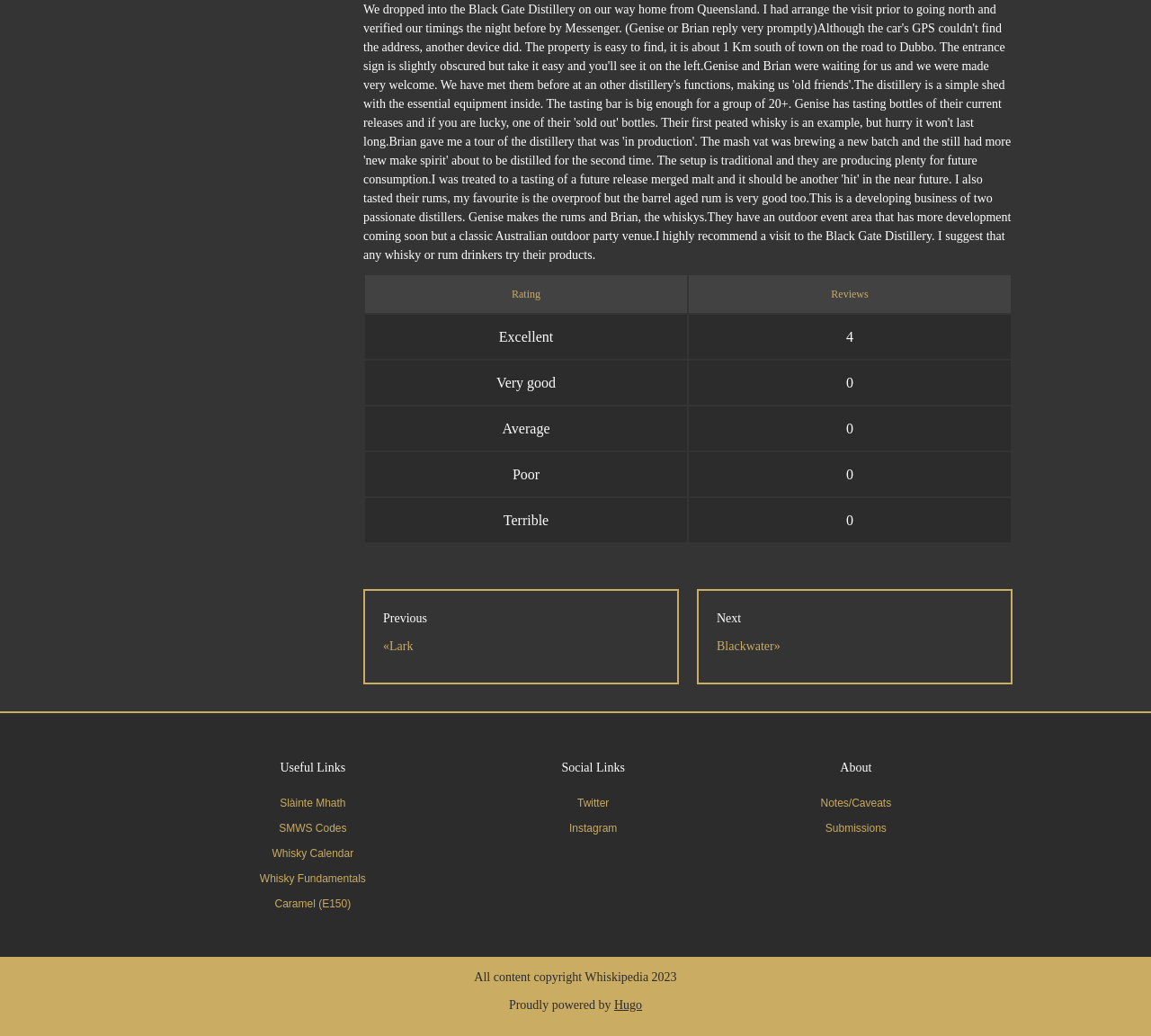What is the link text next to 'Previous'?
Answer the question with detailed information derived from the image.

The link element next to the StaticText element with the text 'Previous' has the link text '«Lark', indicating that the link text next to 'Previous' is '«Lark'.